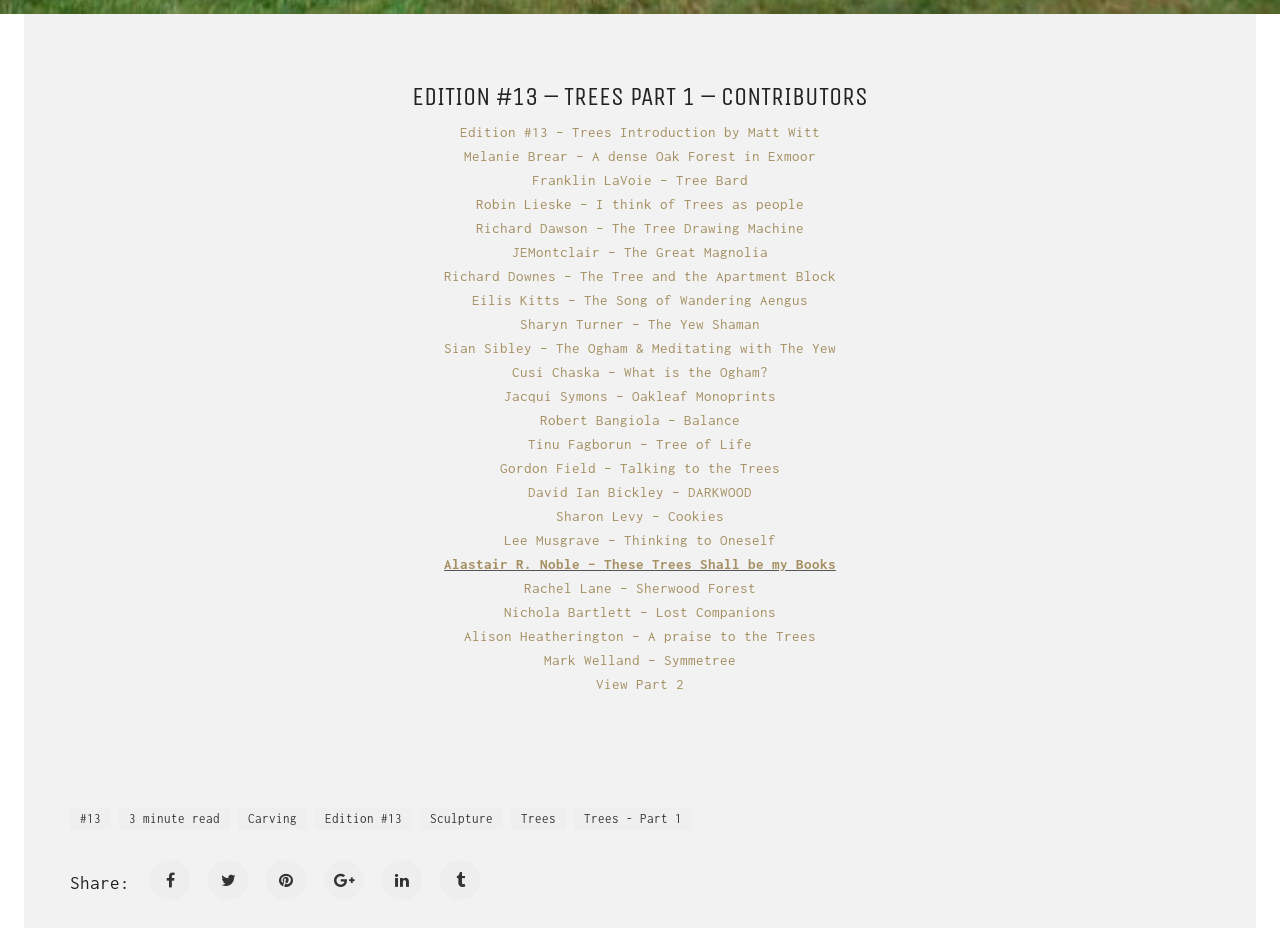Please provide a brief answer to the question using only one word or phrase: 
What is the theme of this edition?

Trees